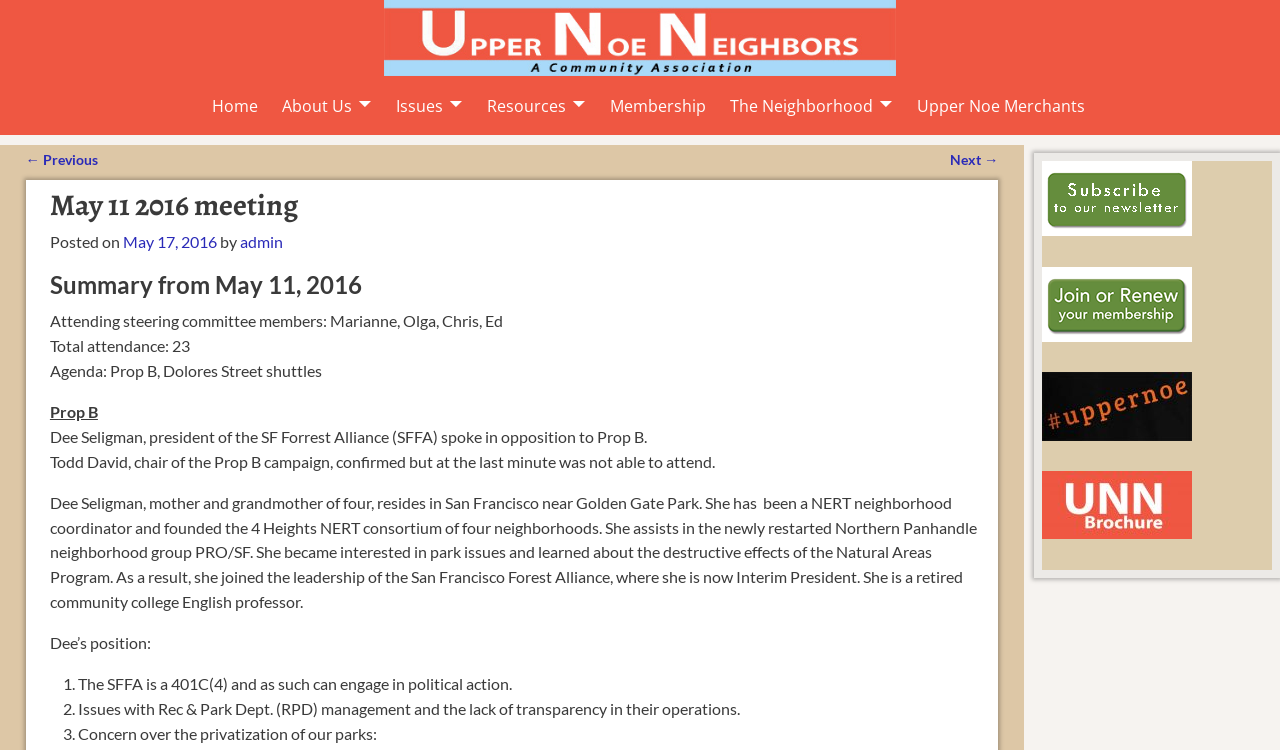Who spoke in opposition to Prop B?
Give a one-word or short-phrase answer derived from the screenshot.

Dee Seligman